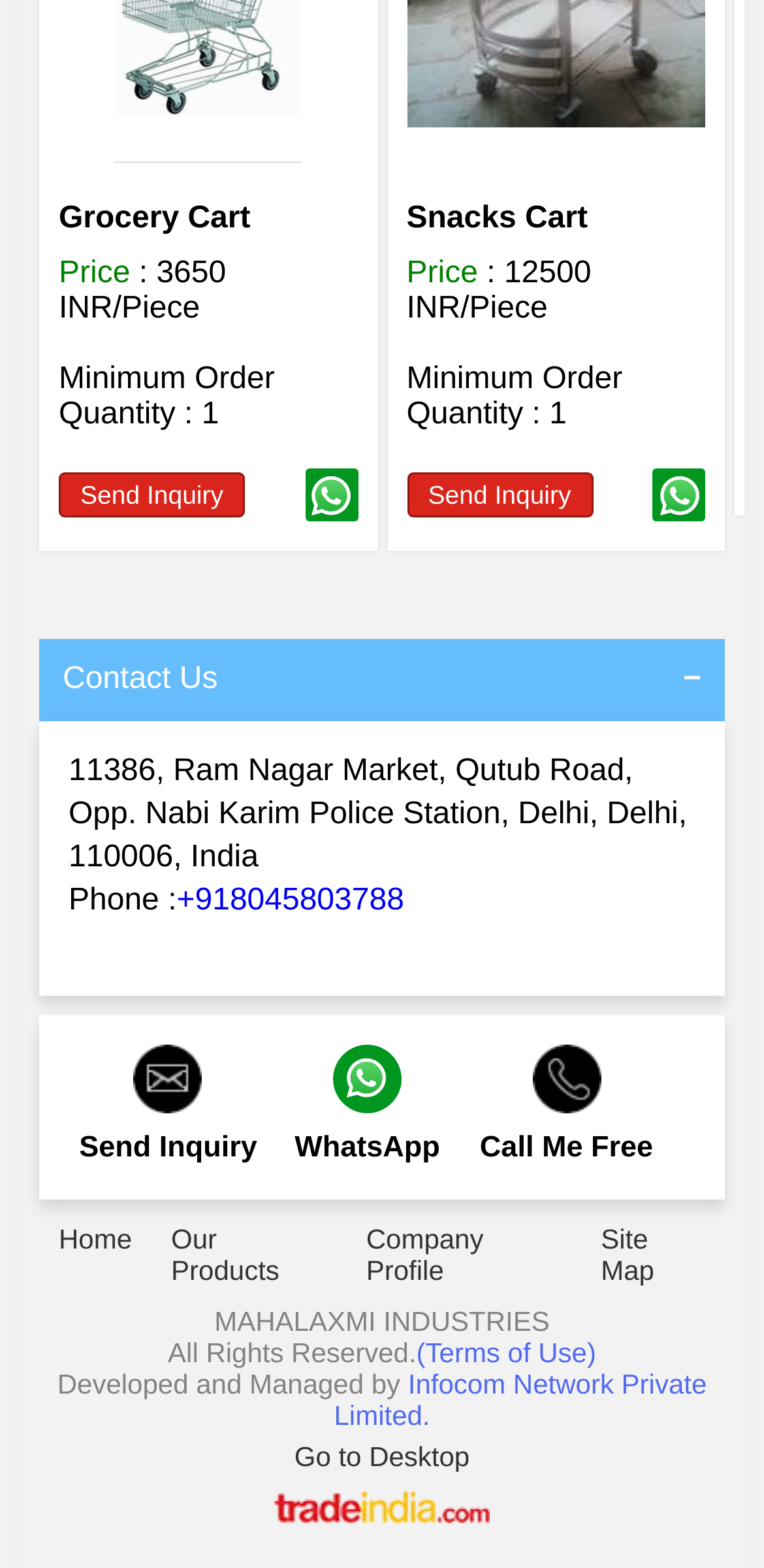Can you specify the bounding box coordinates of the area that needs to be clicked to fulfill the following instruction: "Click the 'Send Inquiry' button"?

[0.077, 0.301, 0.321, 0.33]